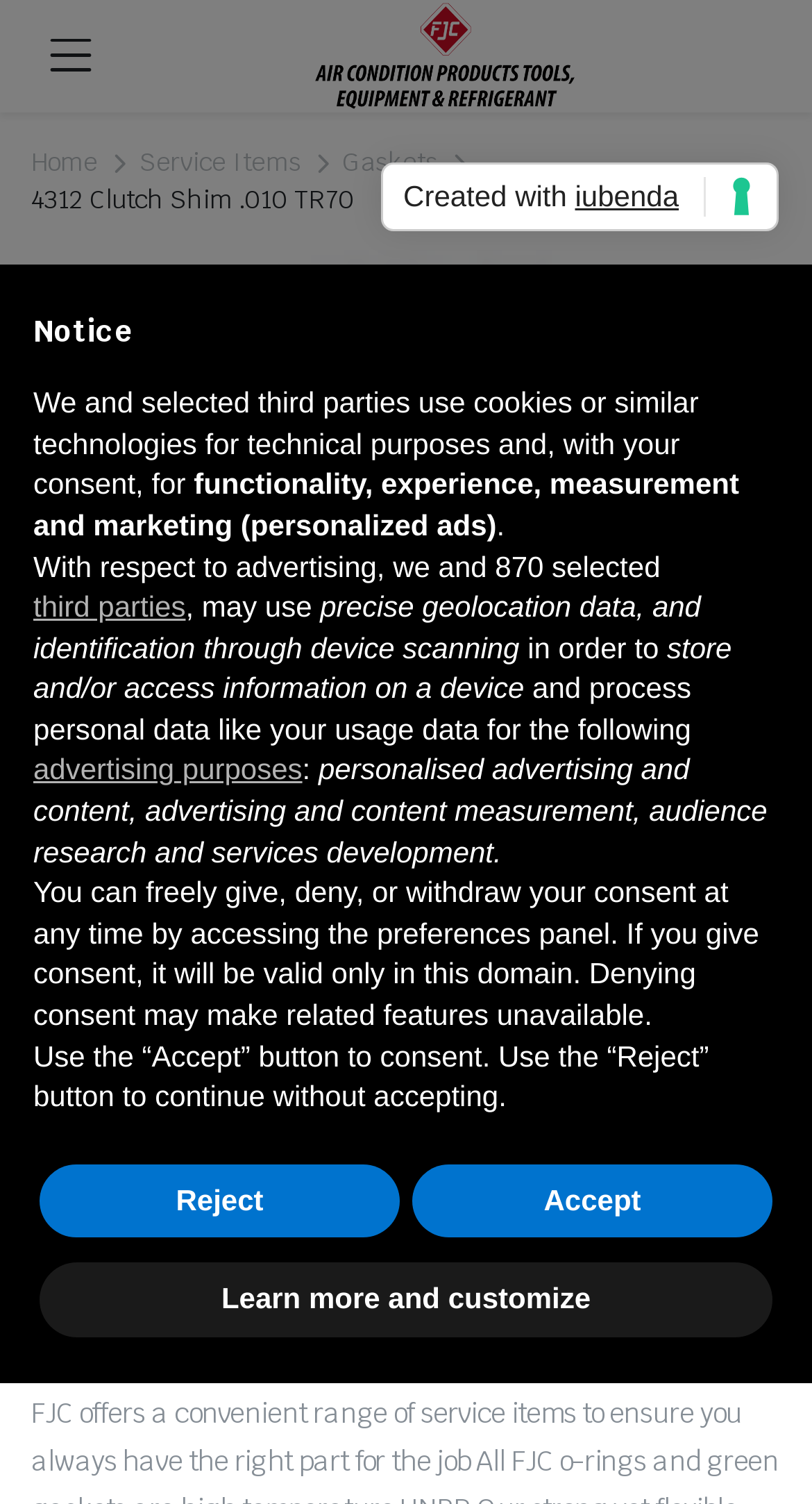Explain the webpage's layout and main content in detail.

This webpage appears to be a product page for a 4312 Clutch Shim .010 TR70, specifically from FJC. At the top, there is a navigation menu with links to "Home", "Service Items", "Gaskets", and more. Below this, the product name "4312 Clutch Shim.010 TR70" is displayed prominently, accompanied by an image of the product.

To the right of the product name, there is a link to add the item to a wishlist. Below the product image, there is a section titled "PRODUCT OVERVIEW:" with a brief description of the product.

At the very top of the page, there is a small logo and a link to FJC. In the top-right corner, there are several icons representing different functions, including a store, search, wishlist, account, and categories.

A notice dialog box is displayed at the bottom of the page, informing users about the use of cookies and personalized ads. The dialog box provides detailed information about the types of data collected and how it is used, and offers users the option to accept, reject, or customize their consent.

There are several buttons and links throughout the page, including a "Scroll to top" button, a "Learn more and customize" button, and buttons to accept or reject the use of cookies.